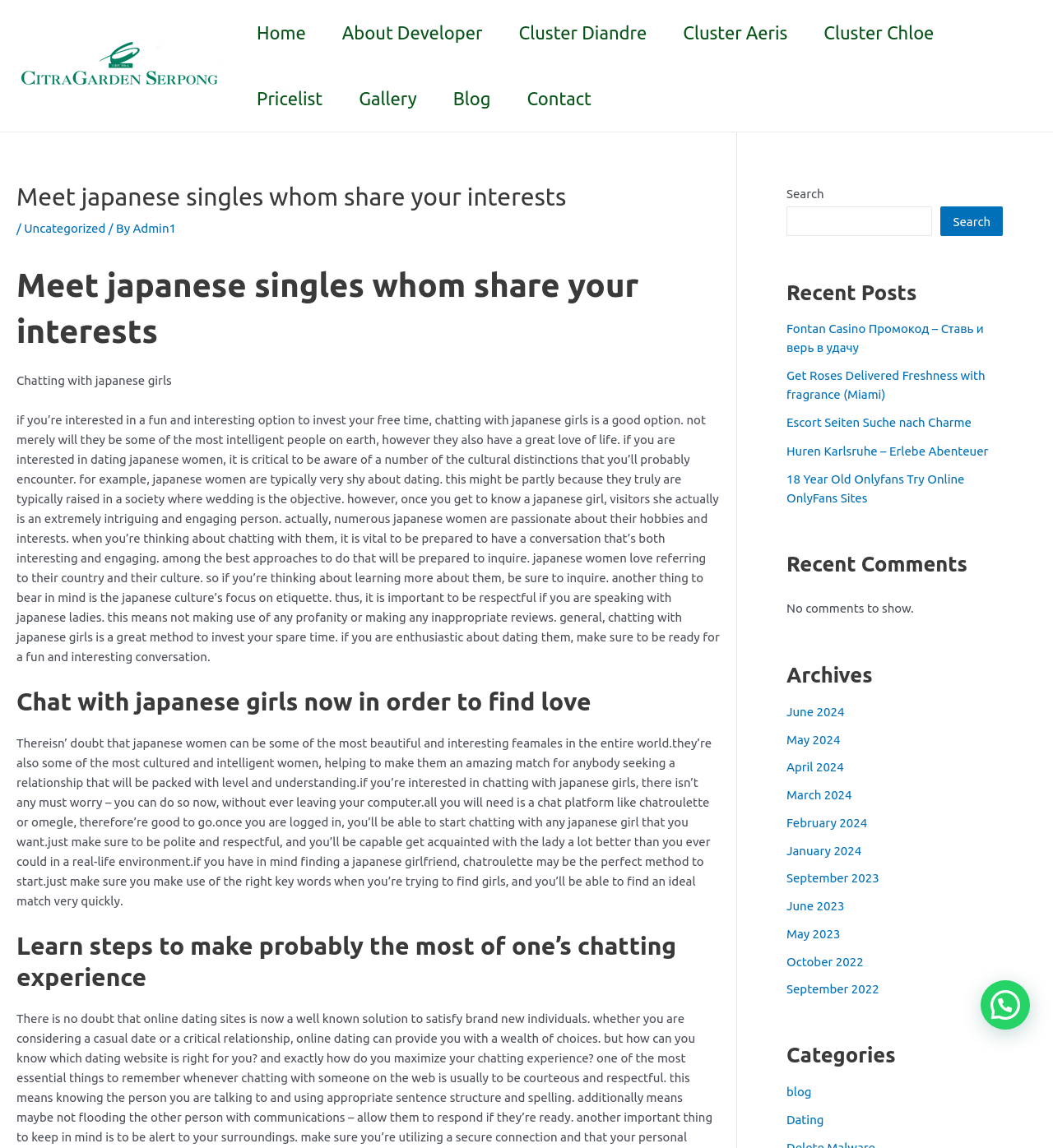Using the details in the image, give a detailed response to the question below:
What is the main purpose of this webpage?

Based on the webpage content, it appears that the main purpose of this webpage is to facilitate chatting with Japanese girls, possibly for dating or friendship purposes. The webpage provides information on how to chat with Japanese girls, including tips on etiquette and cultural differences.